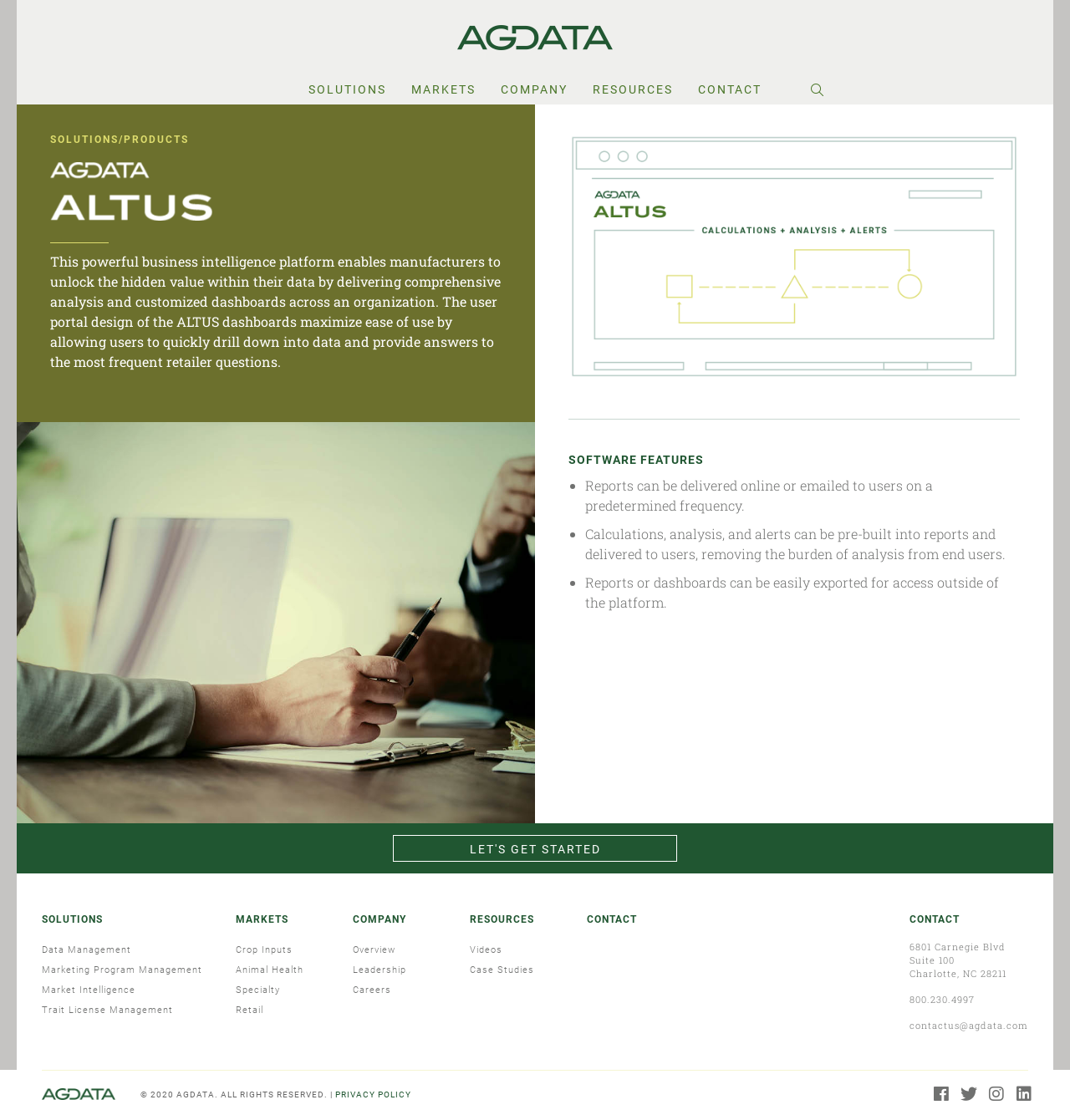Determine the bounding box coordinates of the region that needs to be clicked to achieve the task: "Get started".

[0.367, 0.746, 0.633, 0.77]